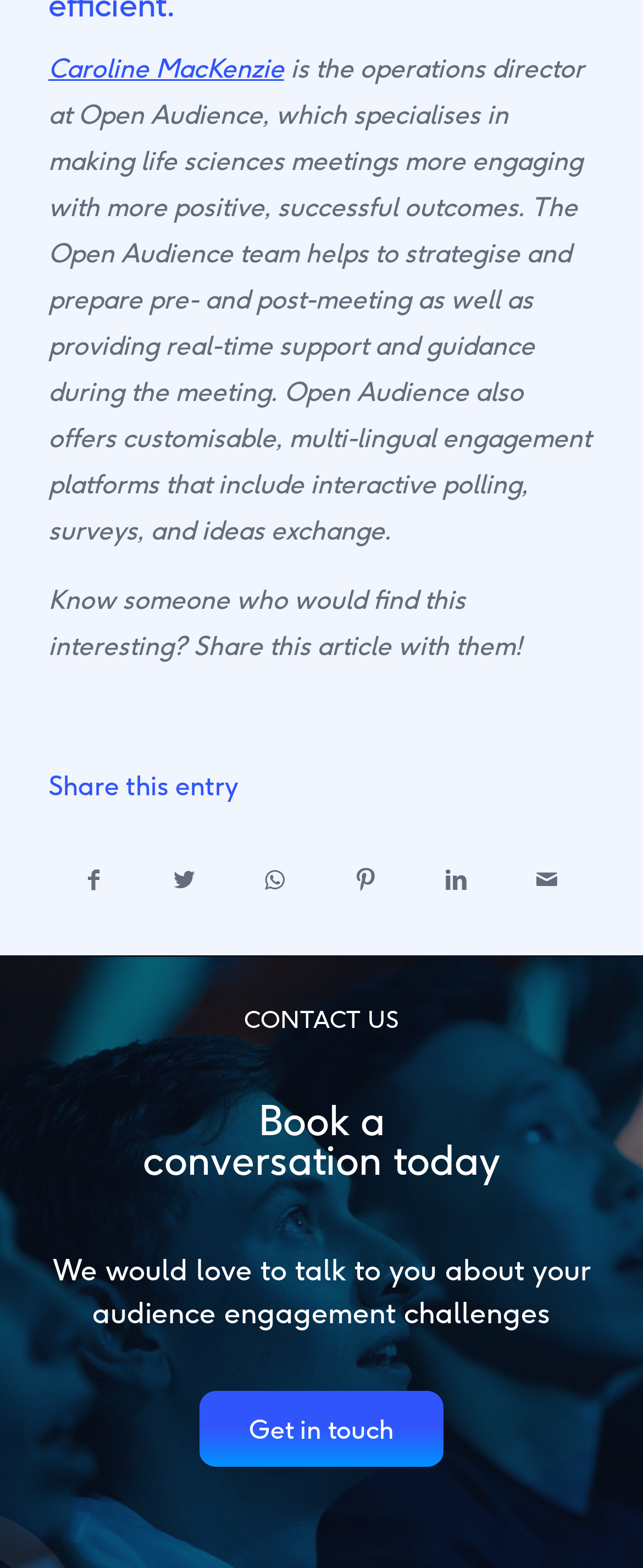How can someone share this article?
Using the visual information, respond with a single word or phrase.

Through social media